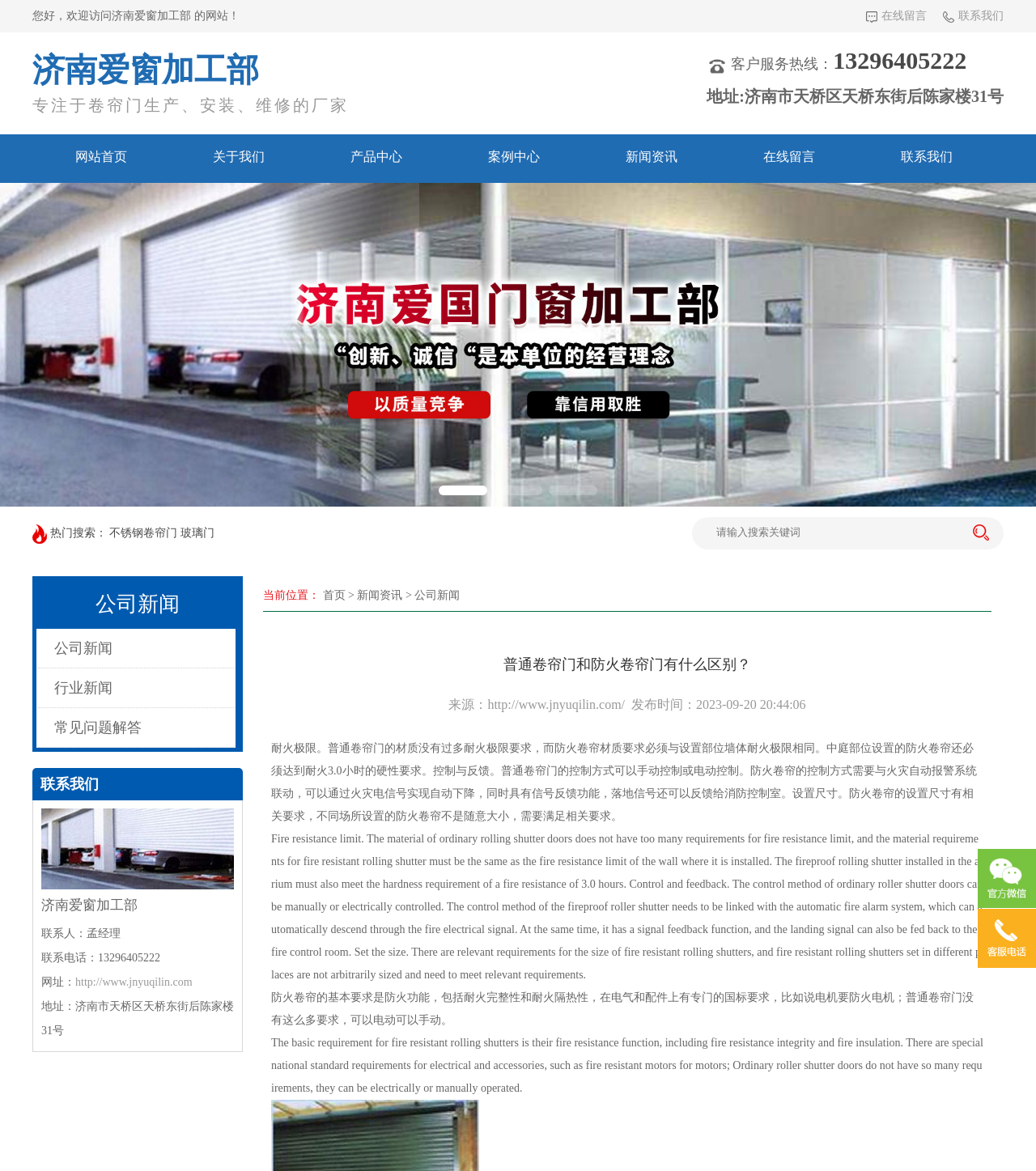Identify the bounding box coordinates of the clickable region necessary to fulfill the following instruction: "Click the '在线留言' link". The bounding box coordinates should be four float numbers between 0 and 1, i.e., [left, top, right, bottom].

[0.836, 0.008, 0.895, 0.019]